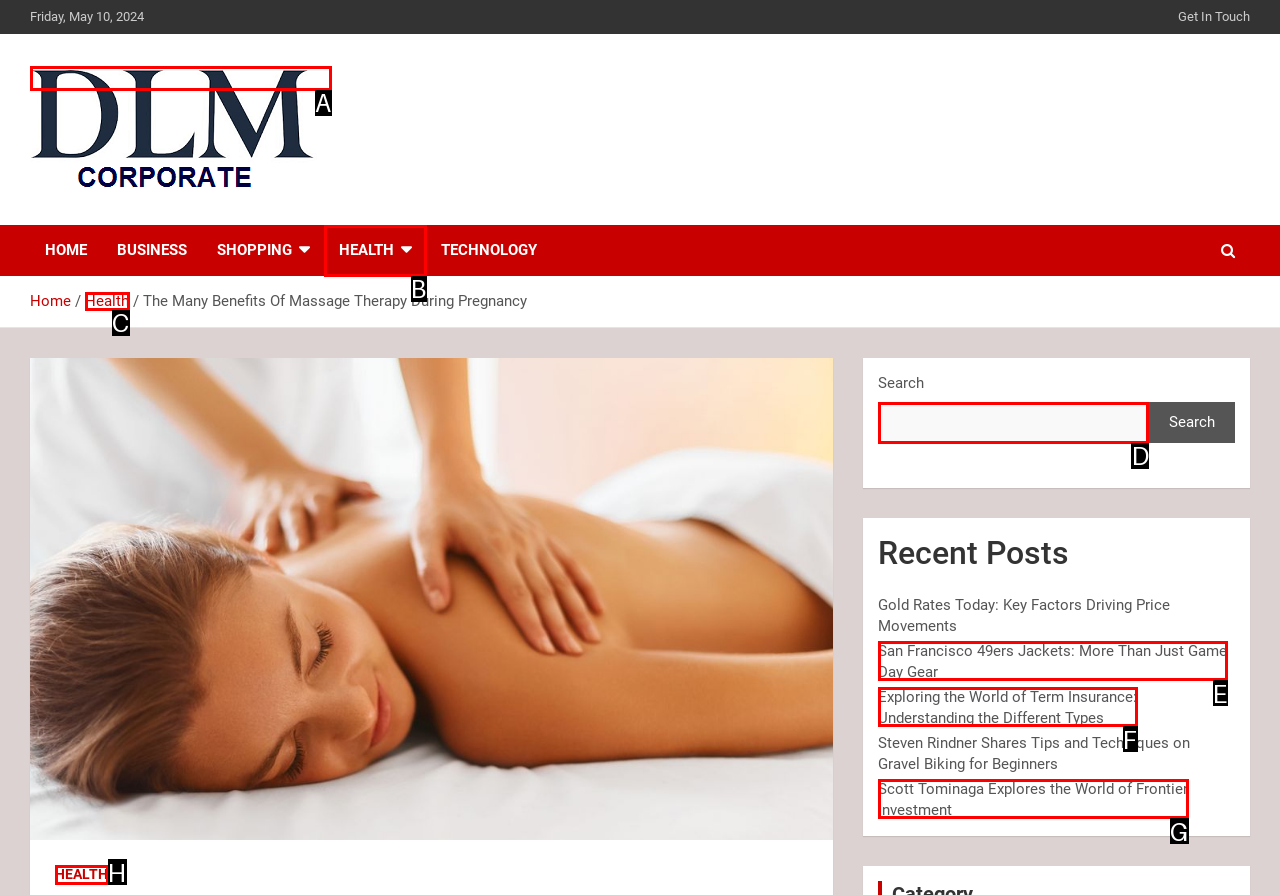From the description: parent_node: DLM Corporate, select the HTML element that fits best. Reply with the letter of the appropriate option.

A